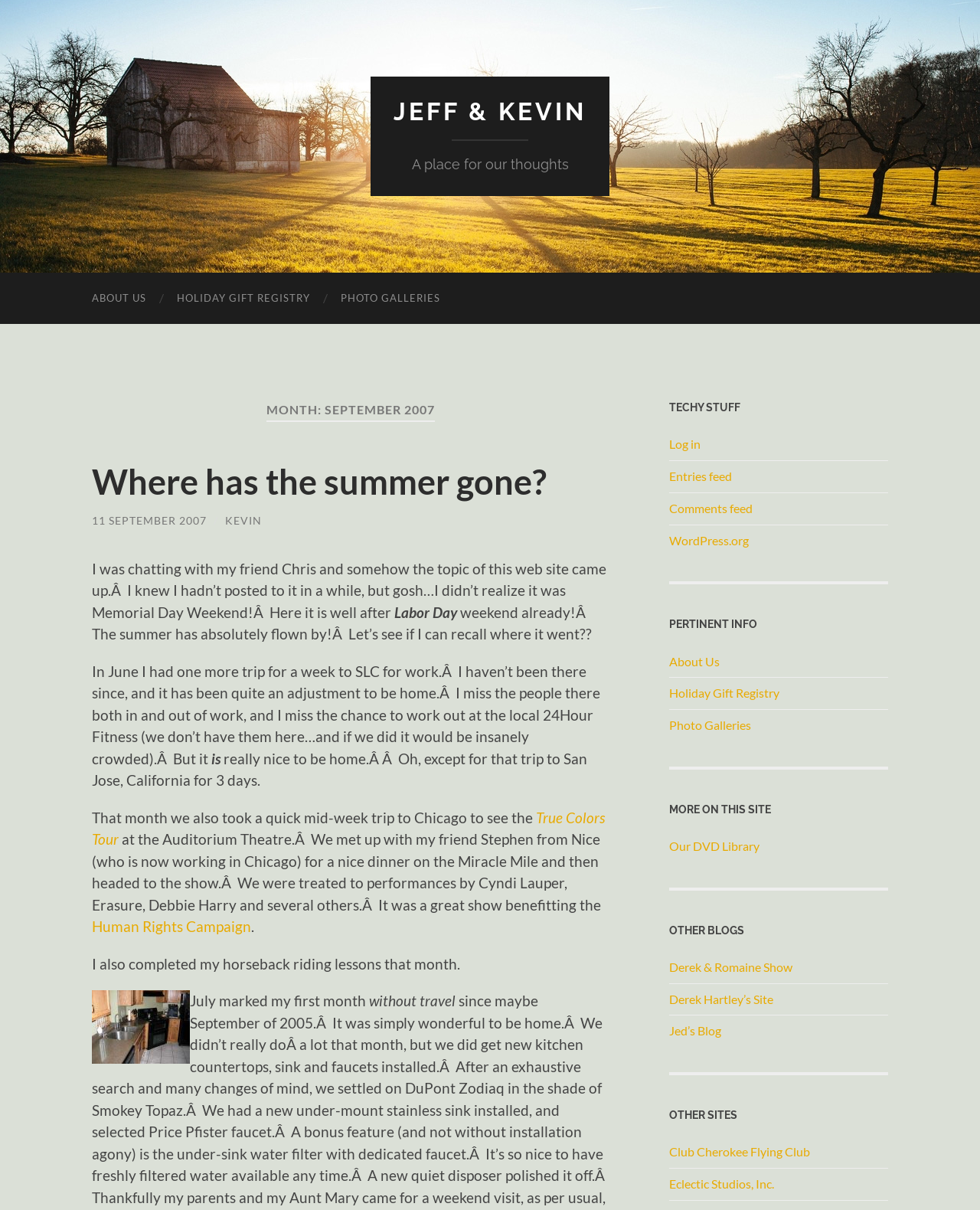What is the topic of the first blog post?
Provide a thorough and detailed answer to the question.

The first blog post is titled 'Where has the summer gone?' and it talks about the author's experience during the summer season.